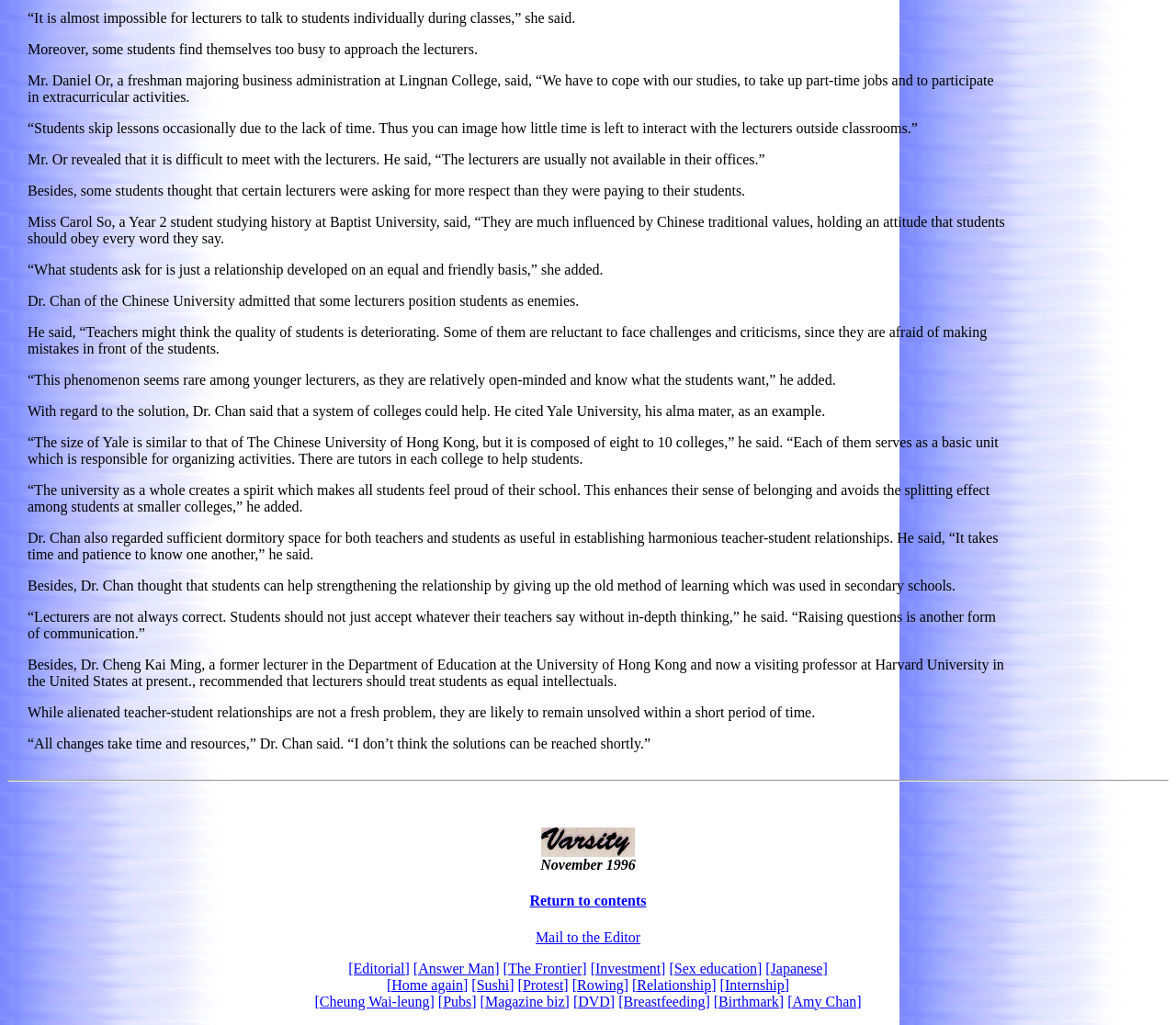Please determine the bounding box coordinates for the UI element described here. Use the format (top-left x, top-left y, bottom-right x, bottom-right y) with values bounded between 0 and 1: [Editorial]

[0.296, 0.937, 0.348, 0.952]